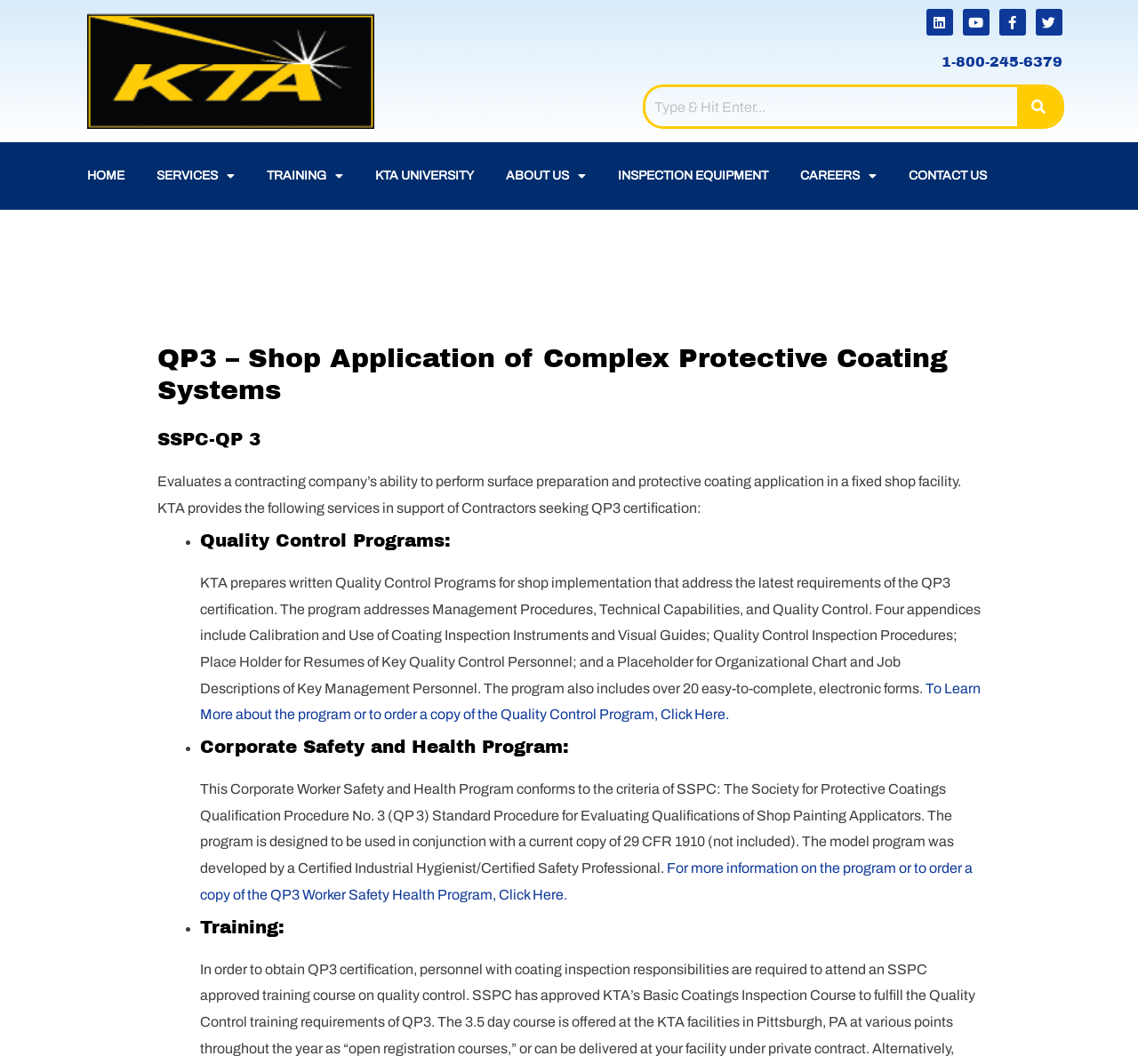Respond with a single word or short phrase to the following question: 
How many social media links are there?

4